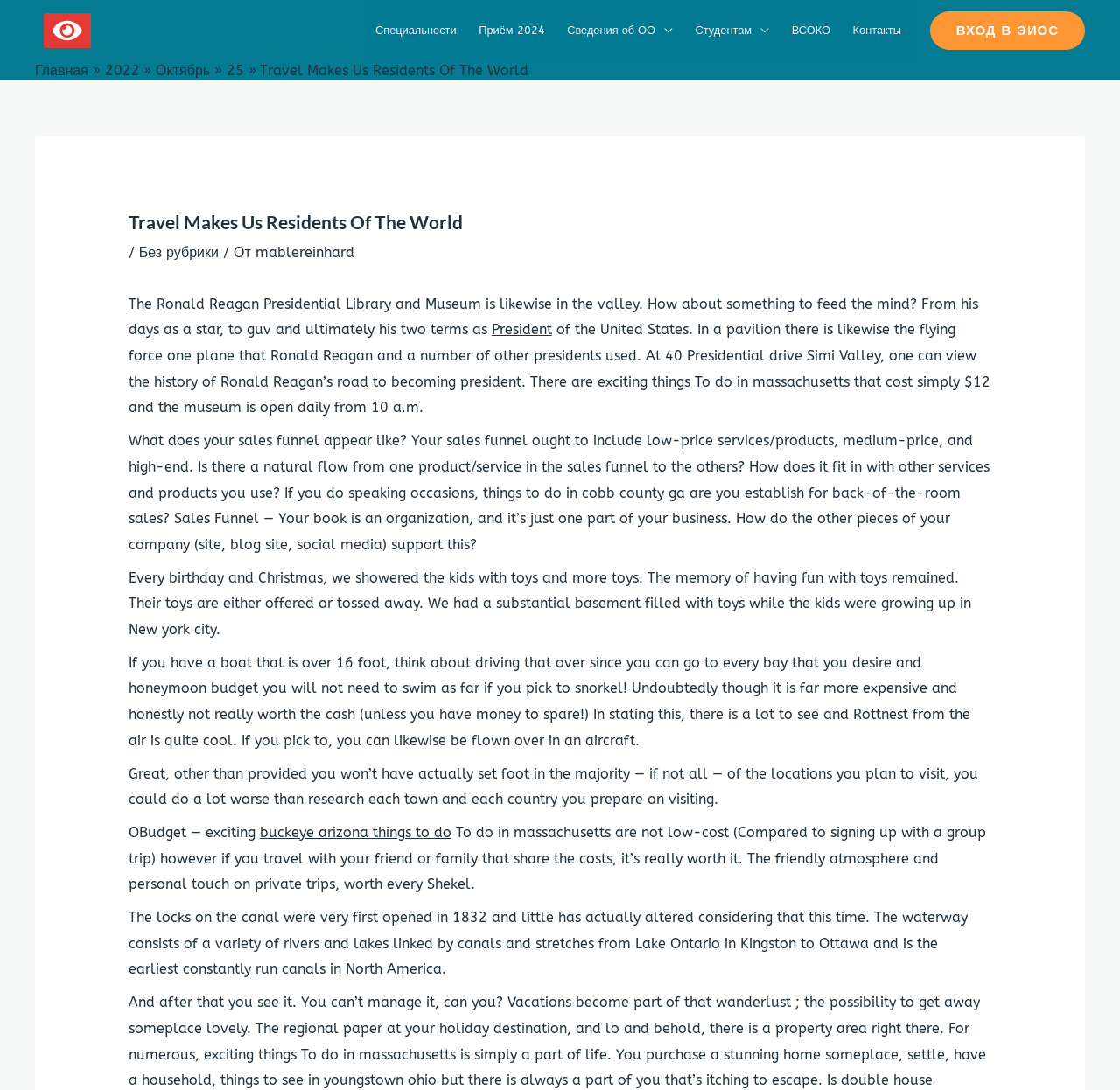Determine the bounding box coordinates of the element that should be clicked to execute the following command: "Click on the 'buckeye arizona things to do' link".

[0.232, 0.756, 0.403, 0.771]